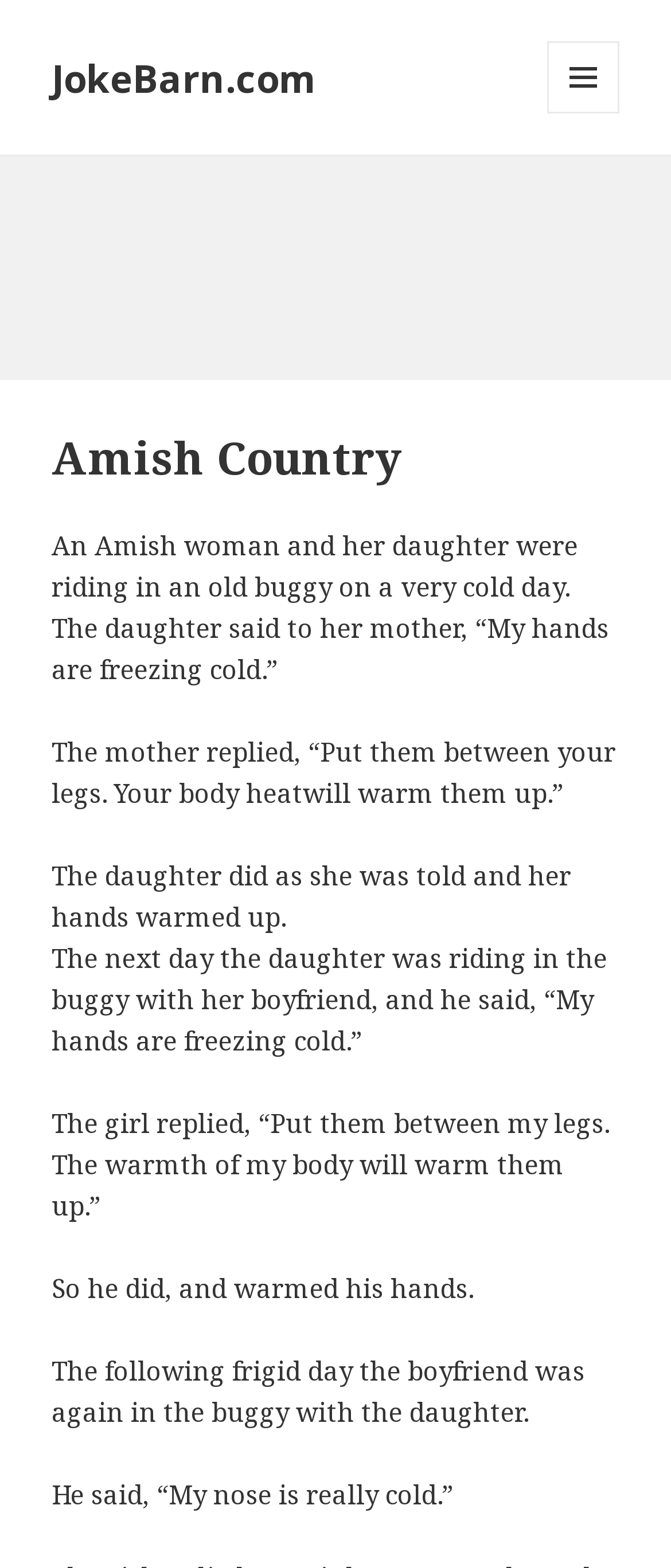What is the mode of transportation in the story?
Can you provide a detailed and comprehensive answer to the question?

The story mentions that the characters are riding in an old buggy, which is a traditional mode of transportation associated with the Amish community.